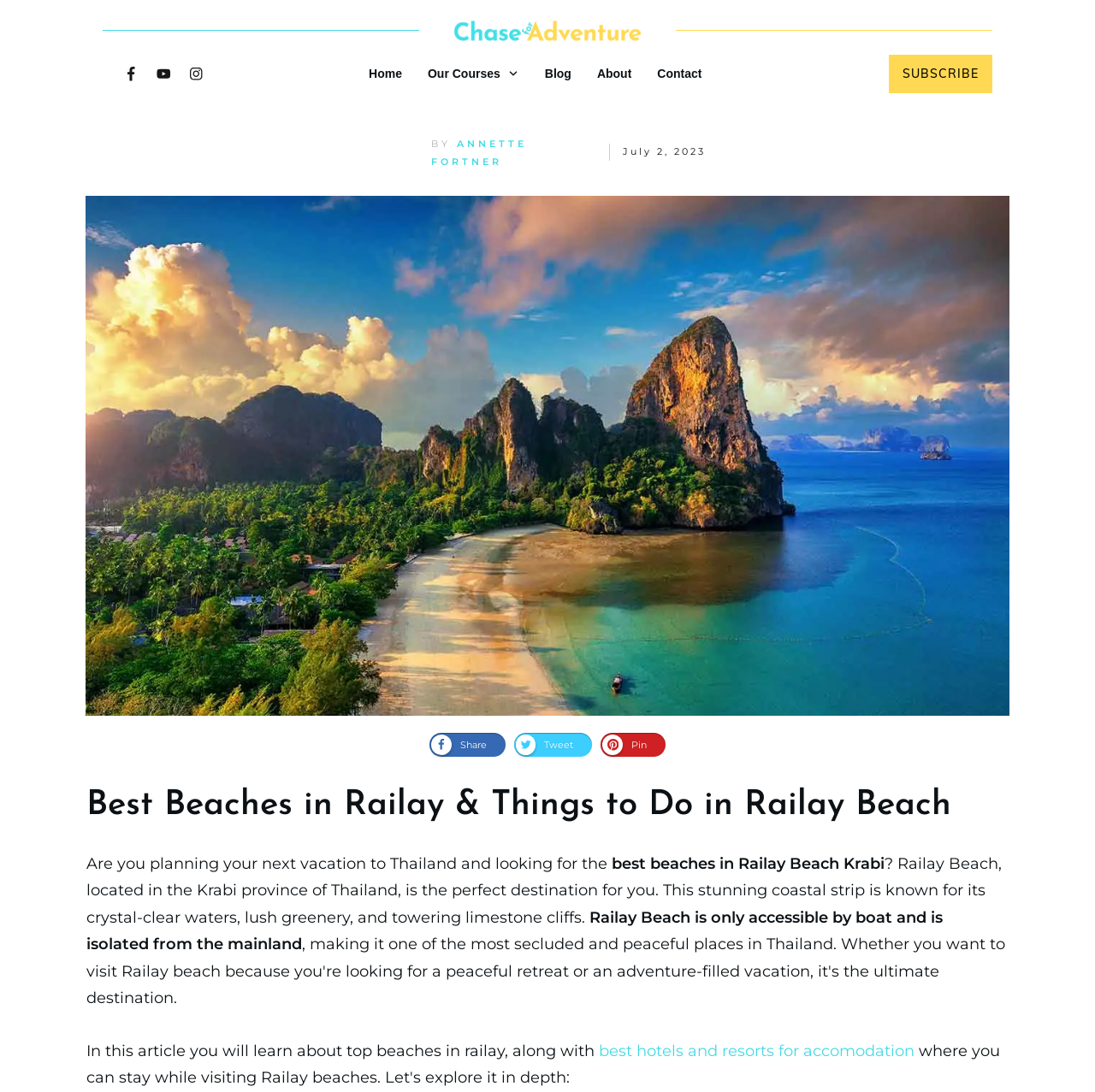What is the name of the author of this article?
Please respond to the question with a detailed and informative answer.

I found the author's name by looking at the link element with the text 'Annette Fortner' and an image with the same name, which is located near the 'BY' static text and the date 'July 2, 2023'.